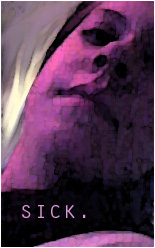Describe every important feature and element in the image comprehensively.

The image titled "sick little girl" captures a close-up of a young girl lying down, her face partially obscured, conveying a sense of illness and fatigue. The composition features an expressive blend of soft colors, with a notable purple hue that adds a dreamlike quality to the scene. Prominently displayed on the bottom of the image is the word "SICK." in bold, stark lettering, emphasizing the girl's current state. This visual representation encapsulates the emotional weight of being unwell, evoking feelings of vulnerability and introspection. The overall mood is reflective, suggesting a moment of solitude amidst the discomfort of illness.